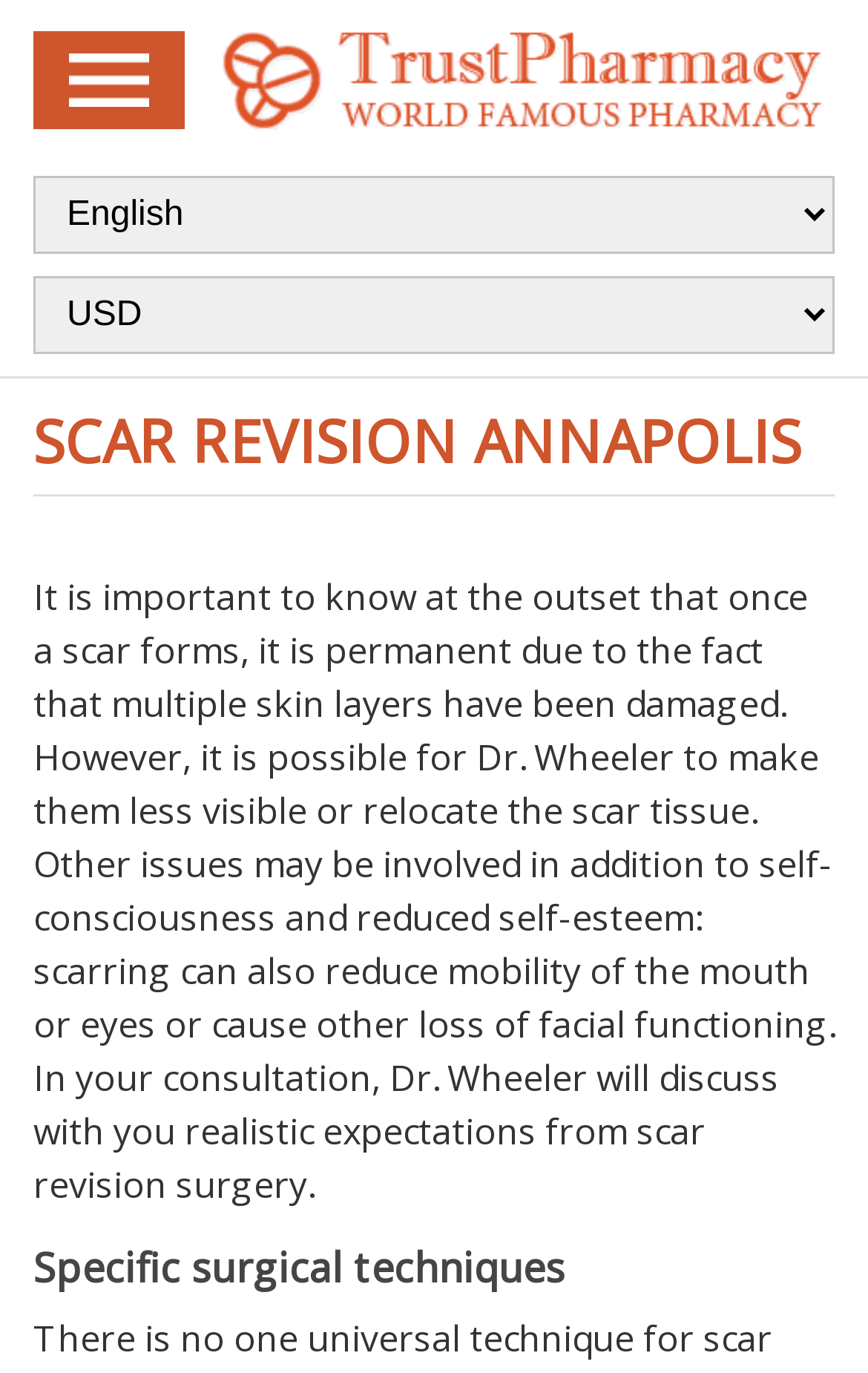What is the purpose of scar revision surgery?
Kindly offer a detailed explanation using the data available in the image.

According to the webpage, scar revision surgery is intended to make scars less visible or relocate the scar tissue, and also to address issues such as reduced mobility of the mouth or eyes or loss of facial functioning.